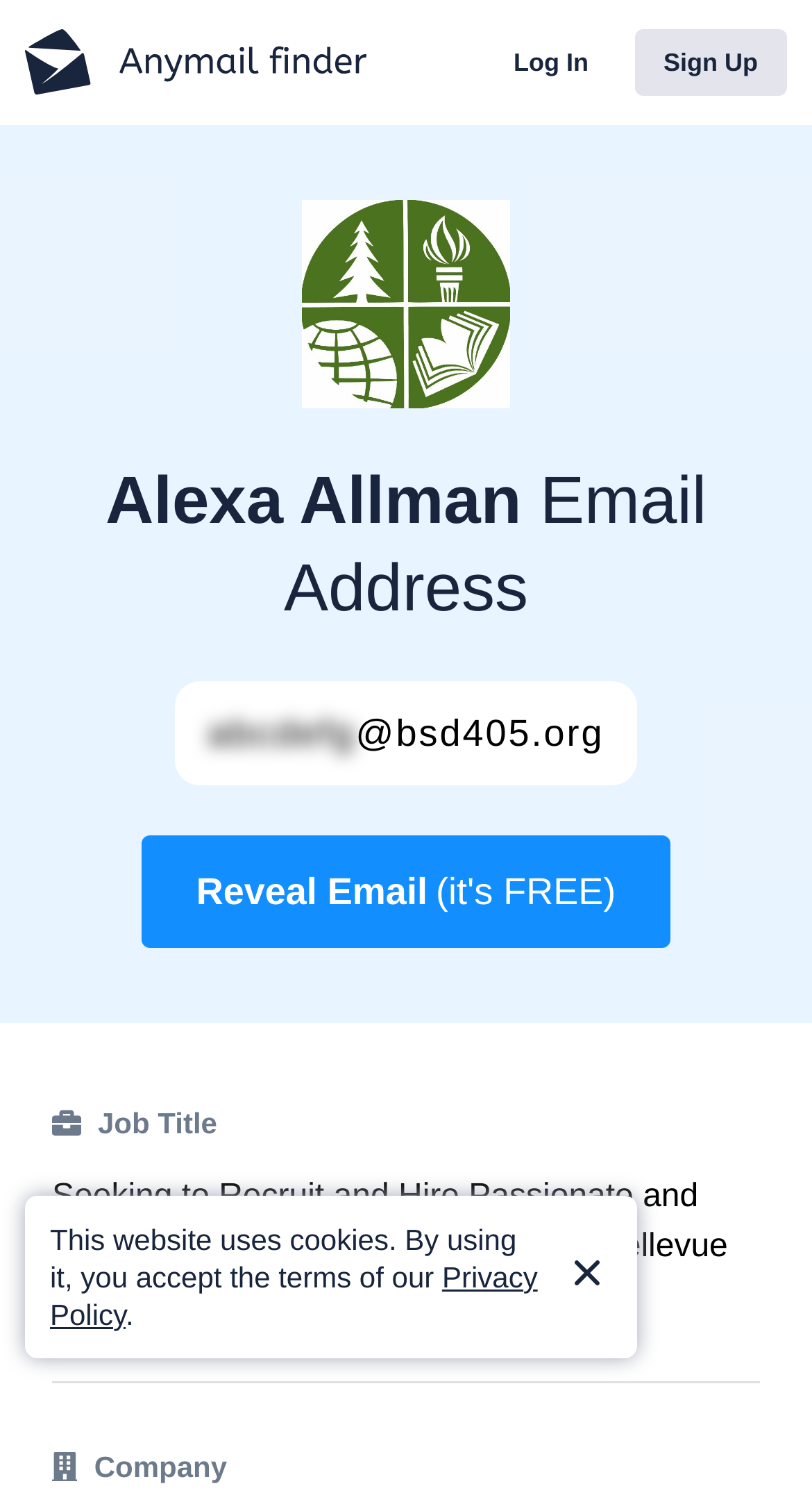How many links are present in the top navigation bar?
Utilize the information in the image to give a detailed answer to the question.

The top navigation bar has three links: an empty link, 'Log In', and 'Sign Up'. These links are placed horizontally and are likely used for navigation or authentication purposes.